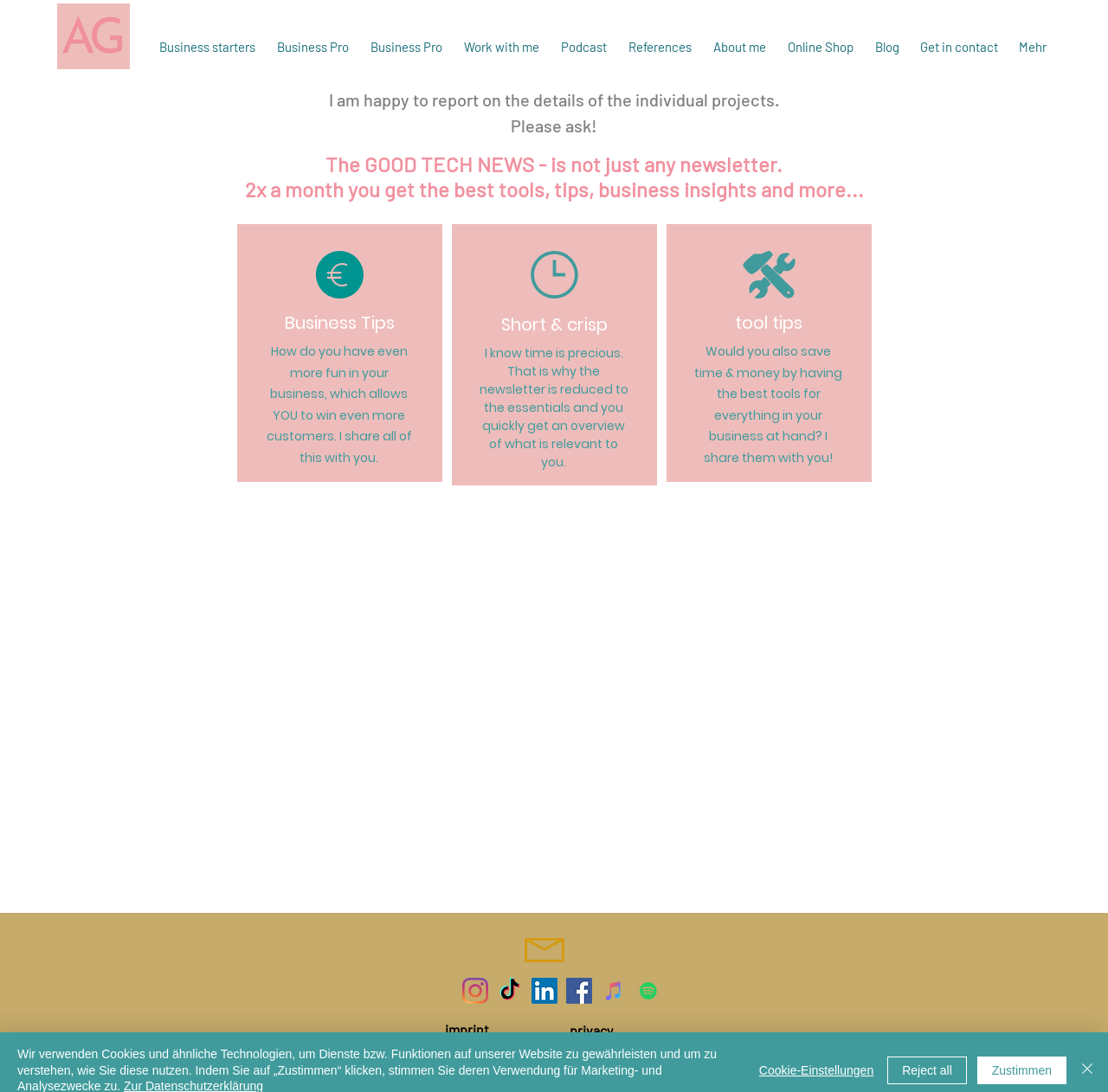What is the name of the consultant? Look at the image and give a one-word or short phrase answer.

Anja Grigoleit